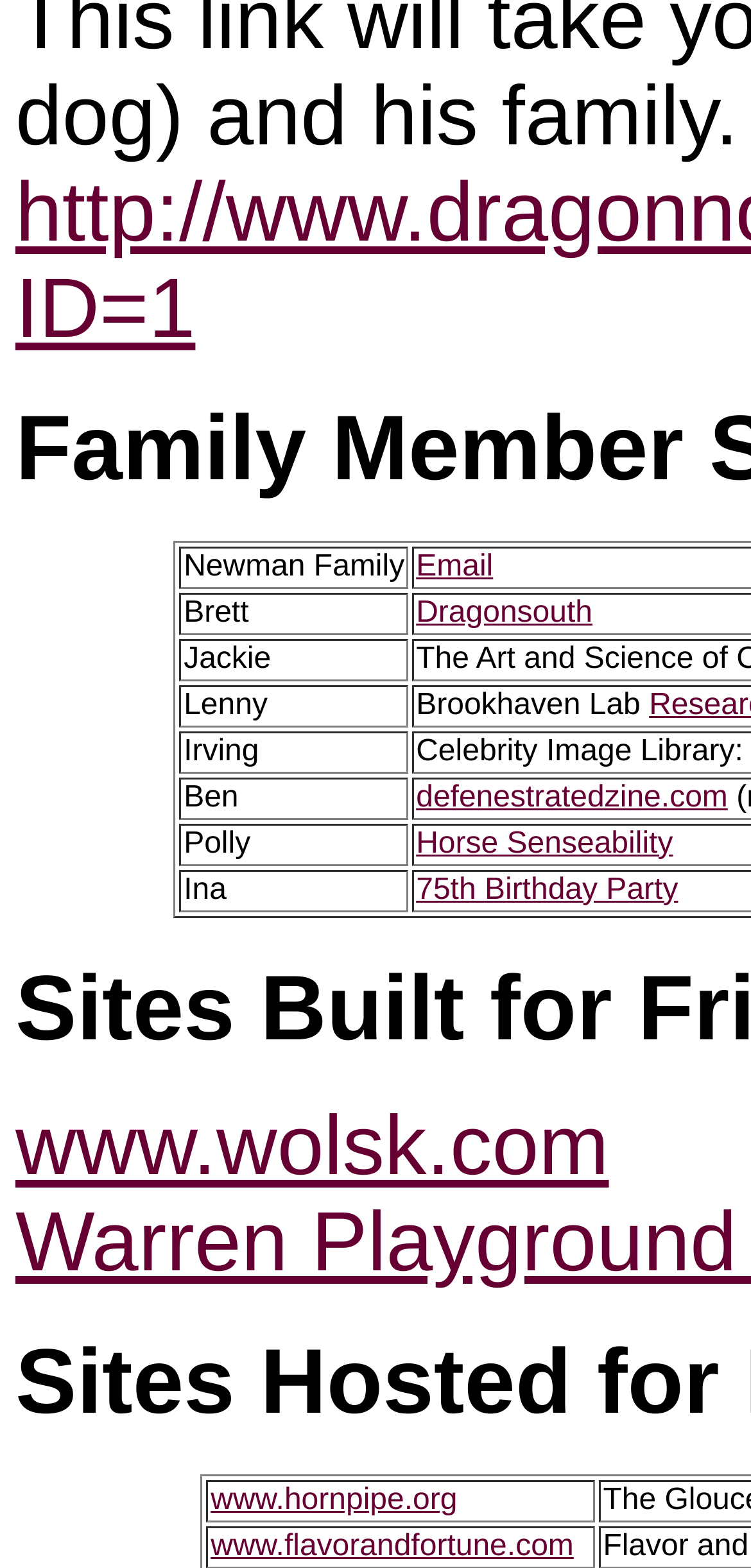Kindly determine the bounding box coordinates of the area that needs to be clicked to fulfill this instruction: "Visit Newman Family".

[0.239, 0.348, 0.544, 0.375]